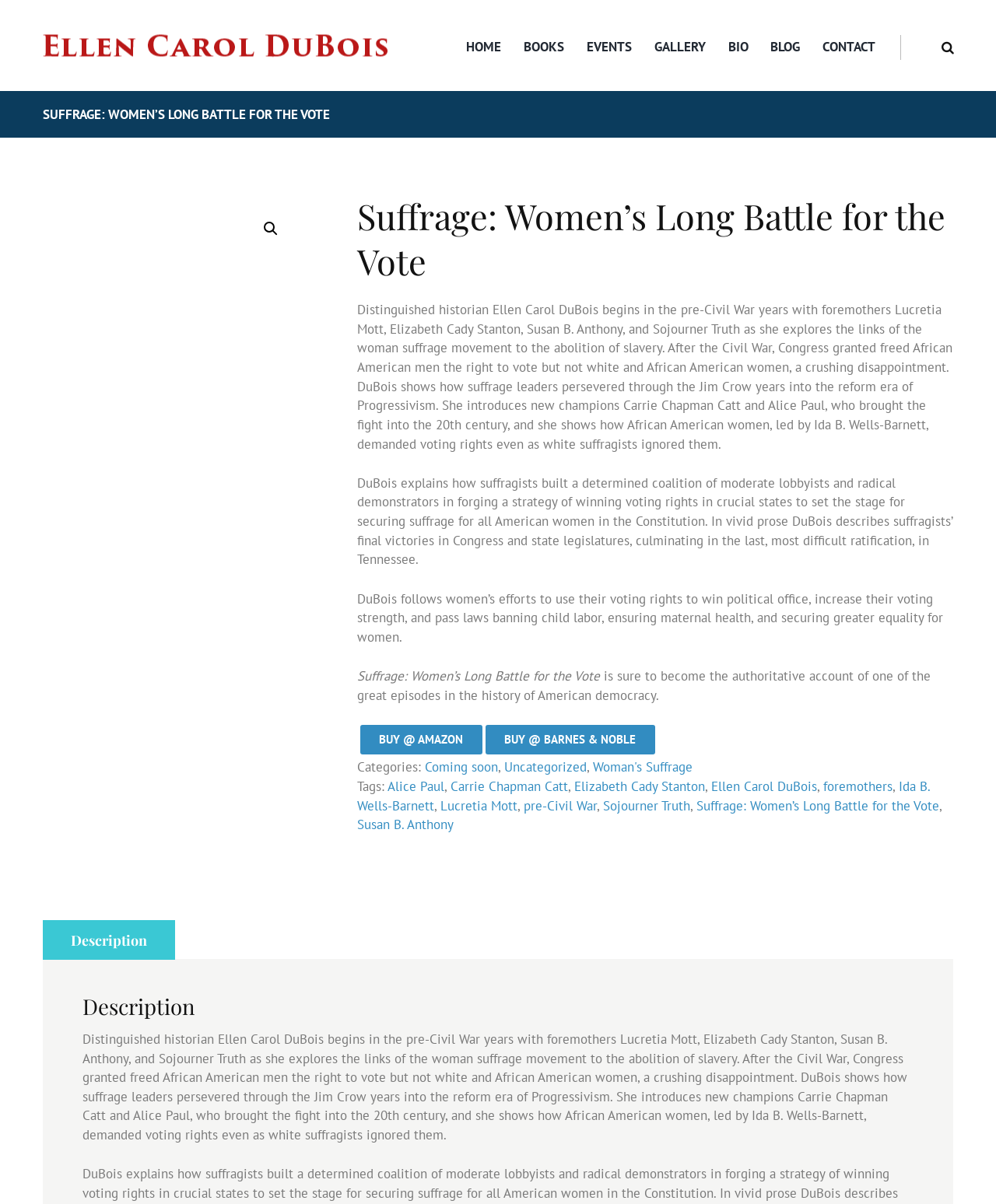Could you find the bounding box coordinates of the clickable area to complete this instruction: "Read the article 'How Heavy Is A Lacrosse Ball?'"?

None